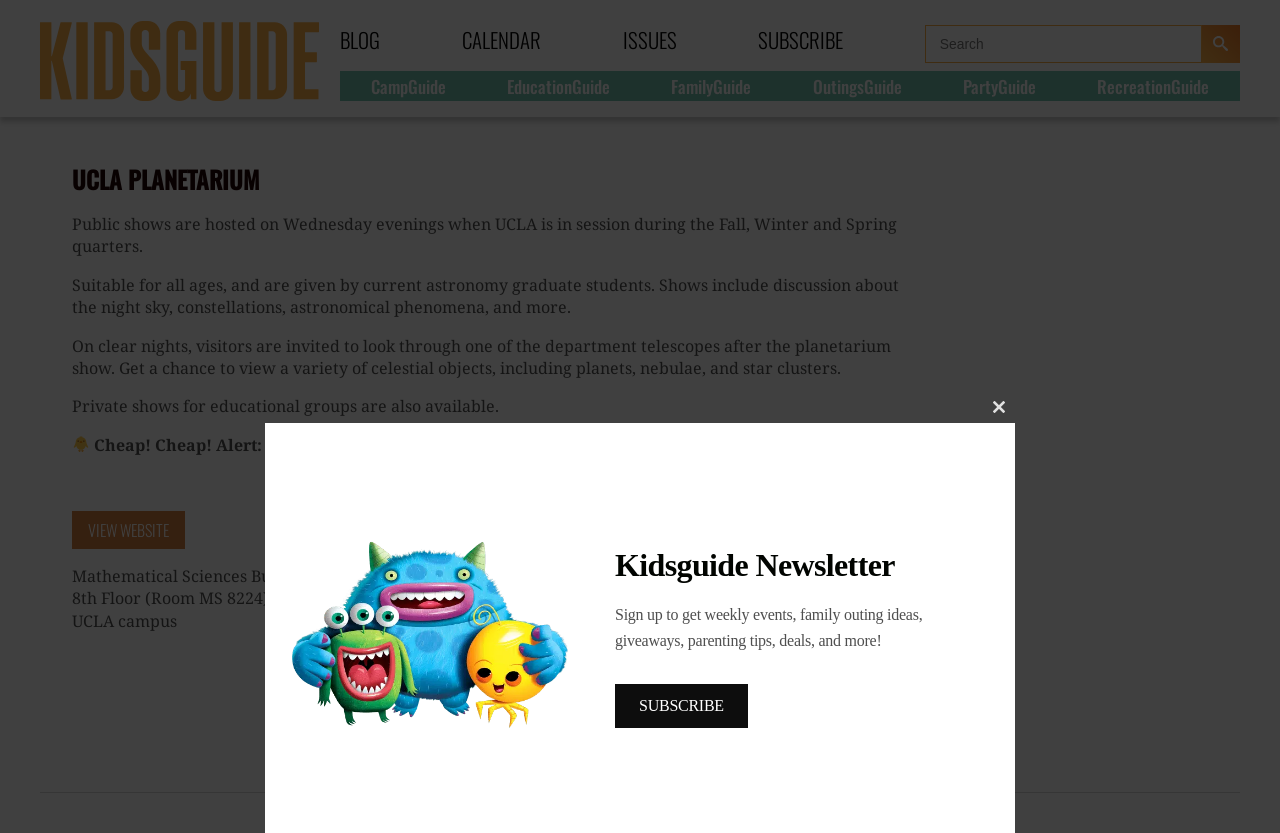Provide the bounding box coordinates of the UI element this sentence describes: "name="s" placeholder="Search"".

[0.723, 0.03, 0.939, 0.075]